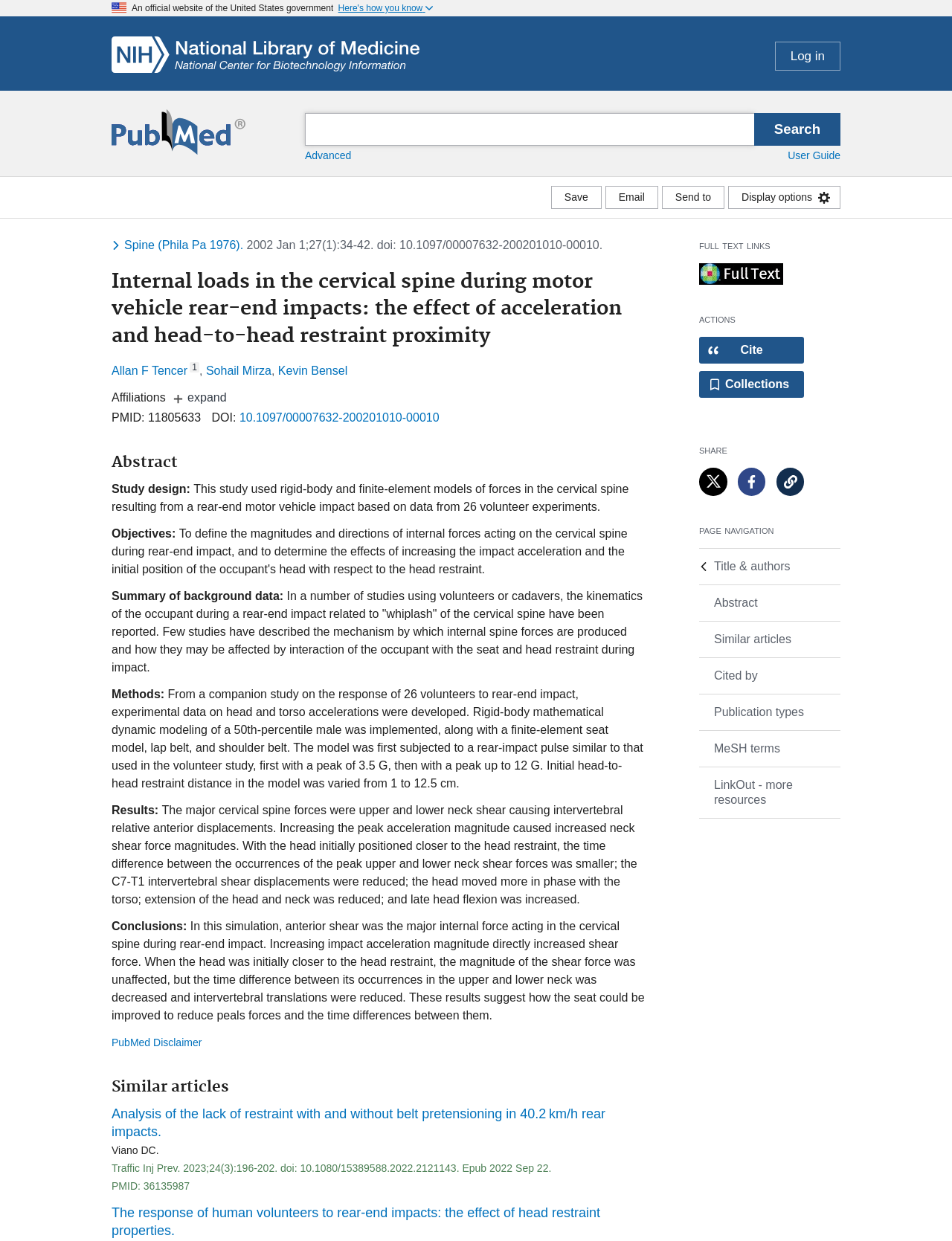What is the purpose of the 'Save' button?
Please provide a detailed answer to the question.

I found the 'Save' button in the 'save, email, send to' region, which suggests that it is used to save the article for later use.